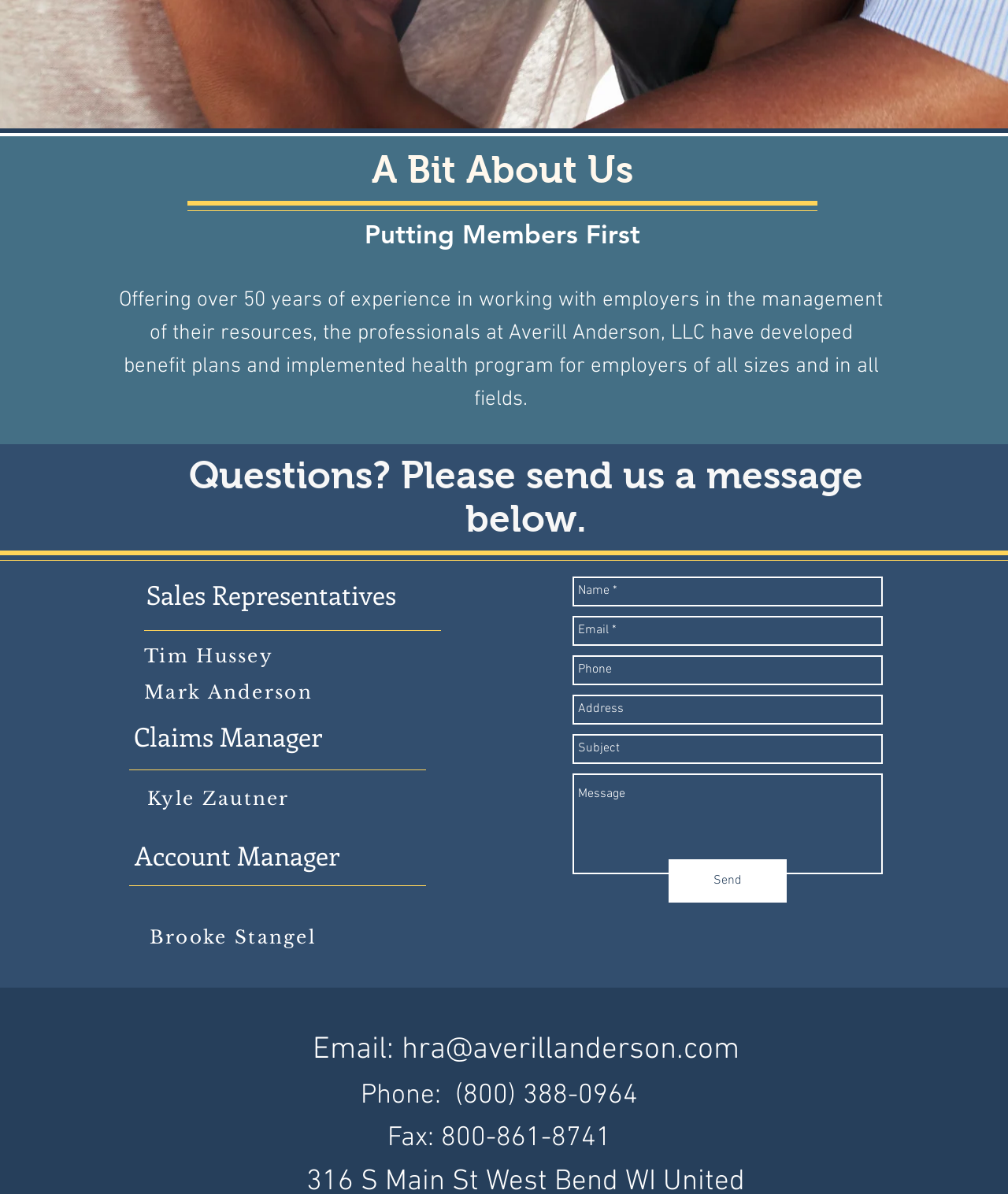What is the company's name?
Please give a detailed and thorough answer to the question, covering all relevant points.

The company's name can be inferred from the email address 'hra@averillanderson.com' and the context of the webpage, which suggests that it is a company's website.